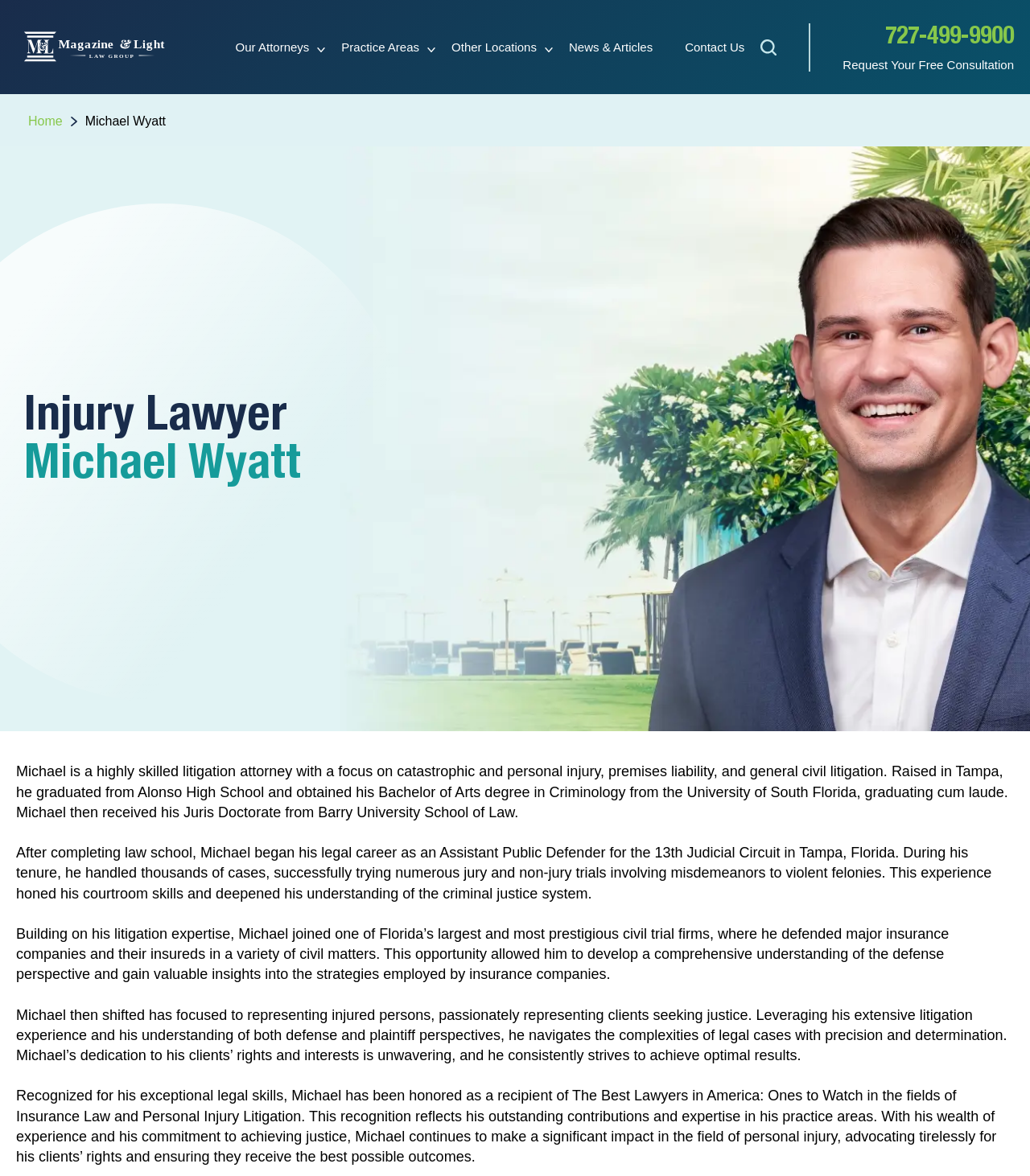Extract the main title from the webpage and generate its text.

Injury Lawyer
Michael Wyatt